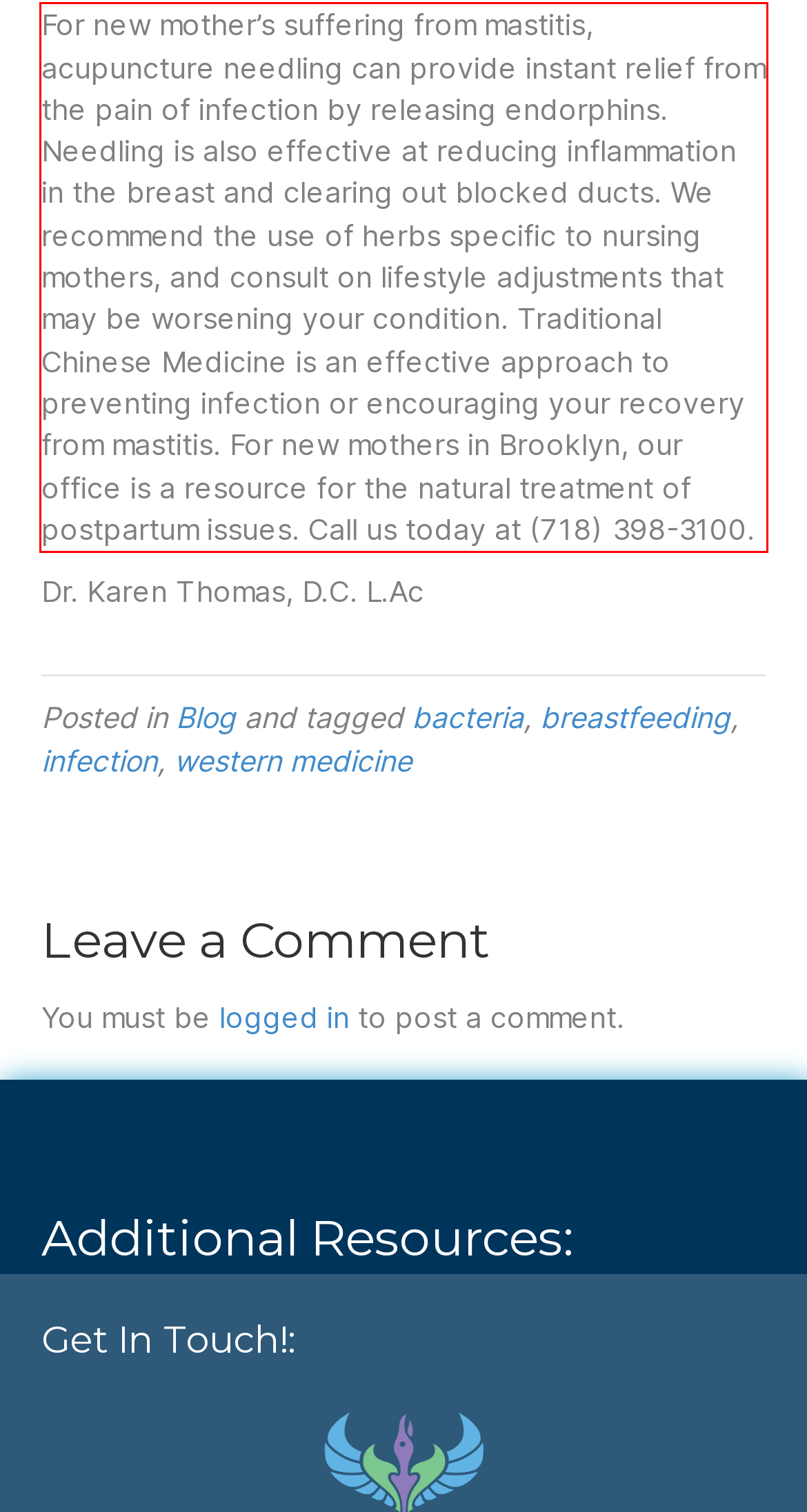Please perform OCR on the text within the red rectangle in the webpage screenshot and return the text content.

For new mother’s suffering from mastitis, acupuncture needling can provide instant relief from the pain of infection by releasing endorphins. Needling is also effective at reducing inflammation in the breast and clearing out blocked ducts. We recommend the use of herbs specific to nursing mothers, and consult on lifestyle adjustments that may be worsening your condition. Traditional Chinese Medicine is an effective approach to preventing infection or encouraging your recovery from mastitis. For new mothers in Brooklyn, our office is a resource for the natural treatment of postpartum issues. Call us today at (718) 398-3100.